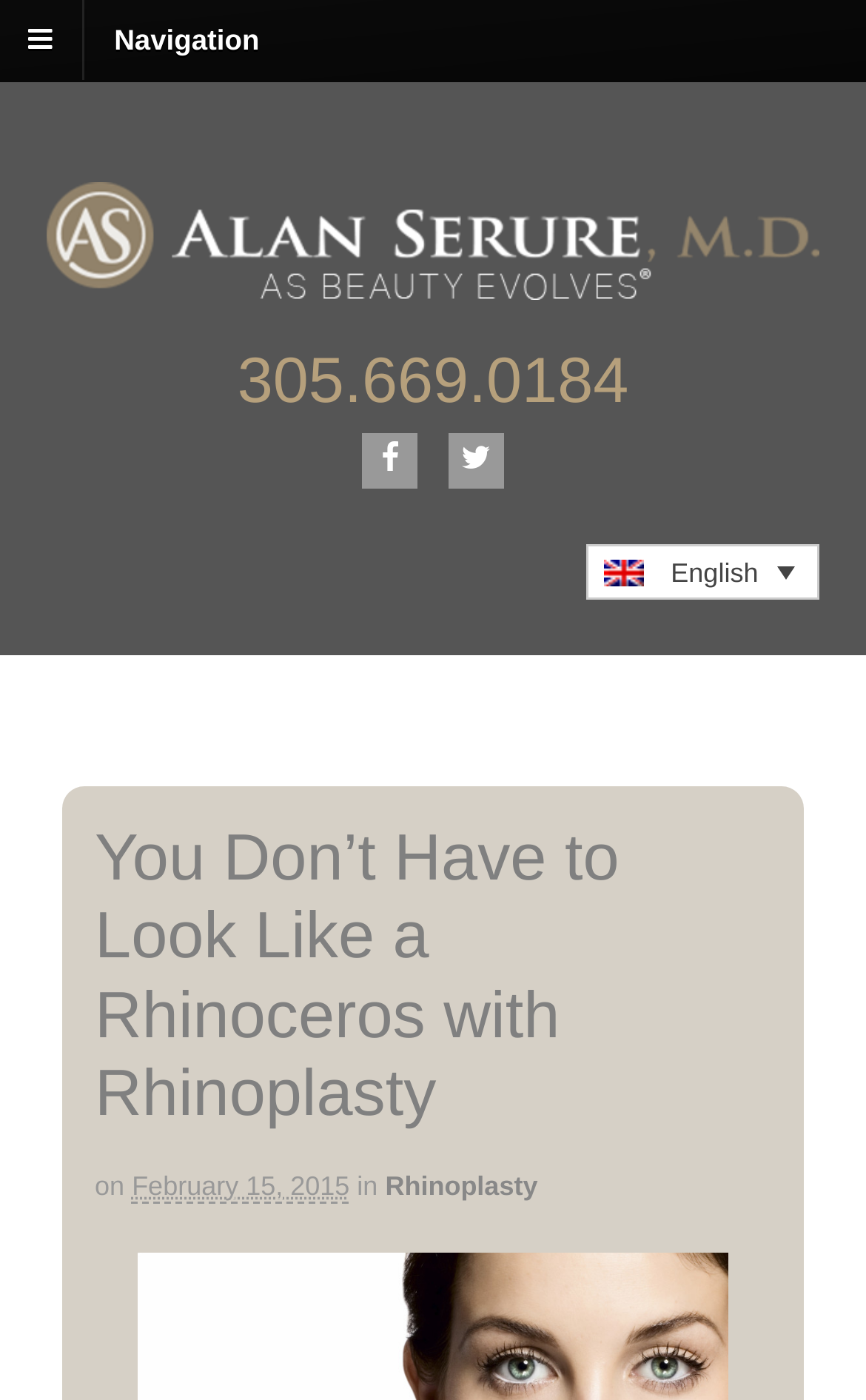How many social media links are there?
Answer the question in a detailed and comprehensive manner.

I counted the number of social media links by looking at the link elements with the icons '' and '' which are located at the top of the webpage, below the navigation section, indicating that there are two social media links.